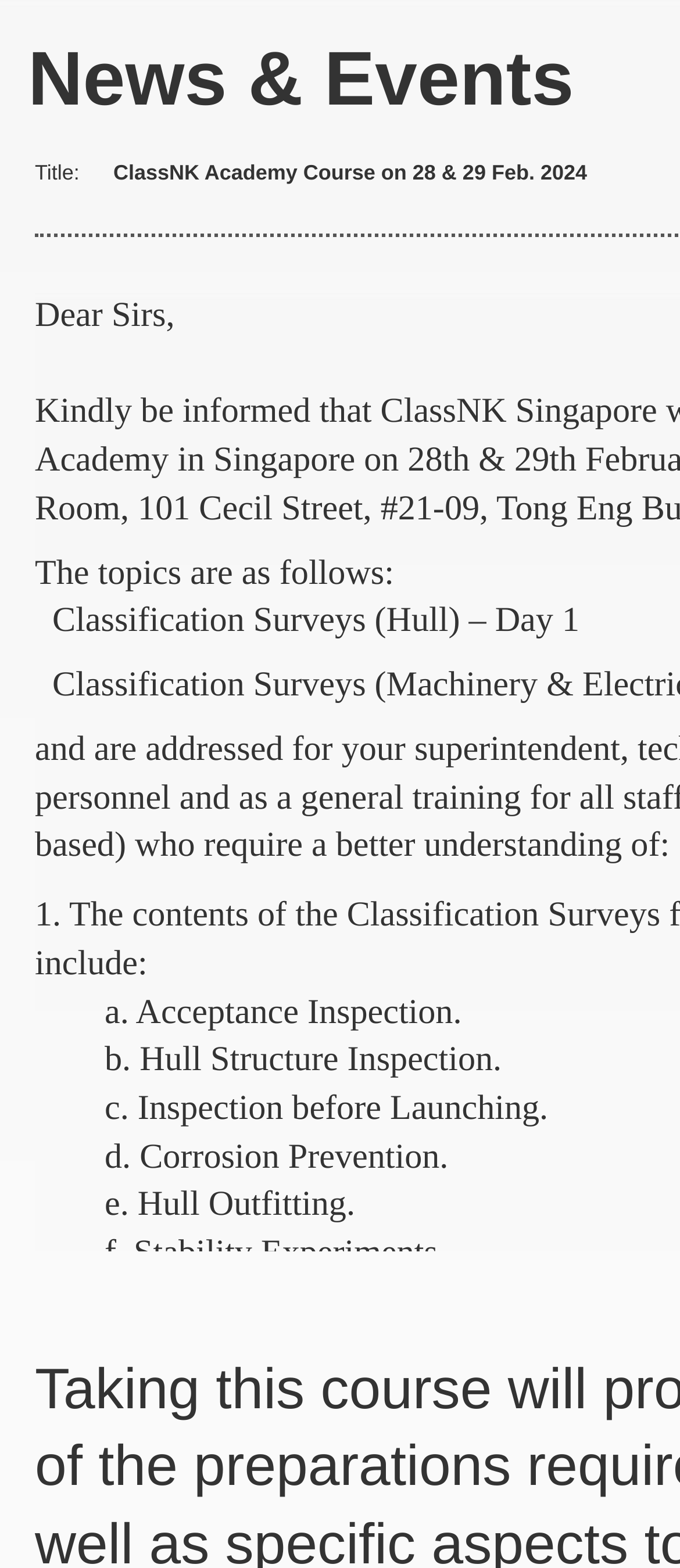Please find and provide the title of the webpage.

News & Events